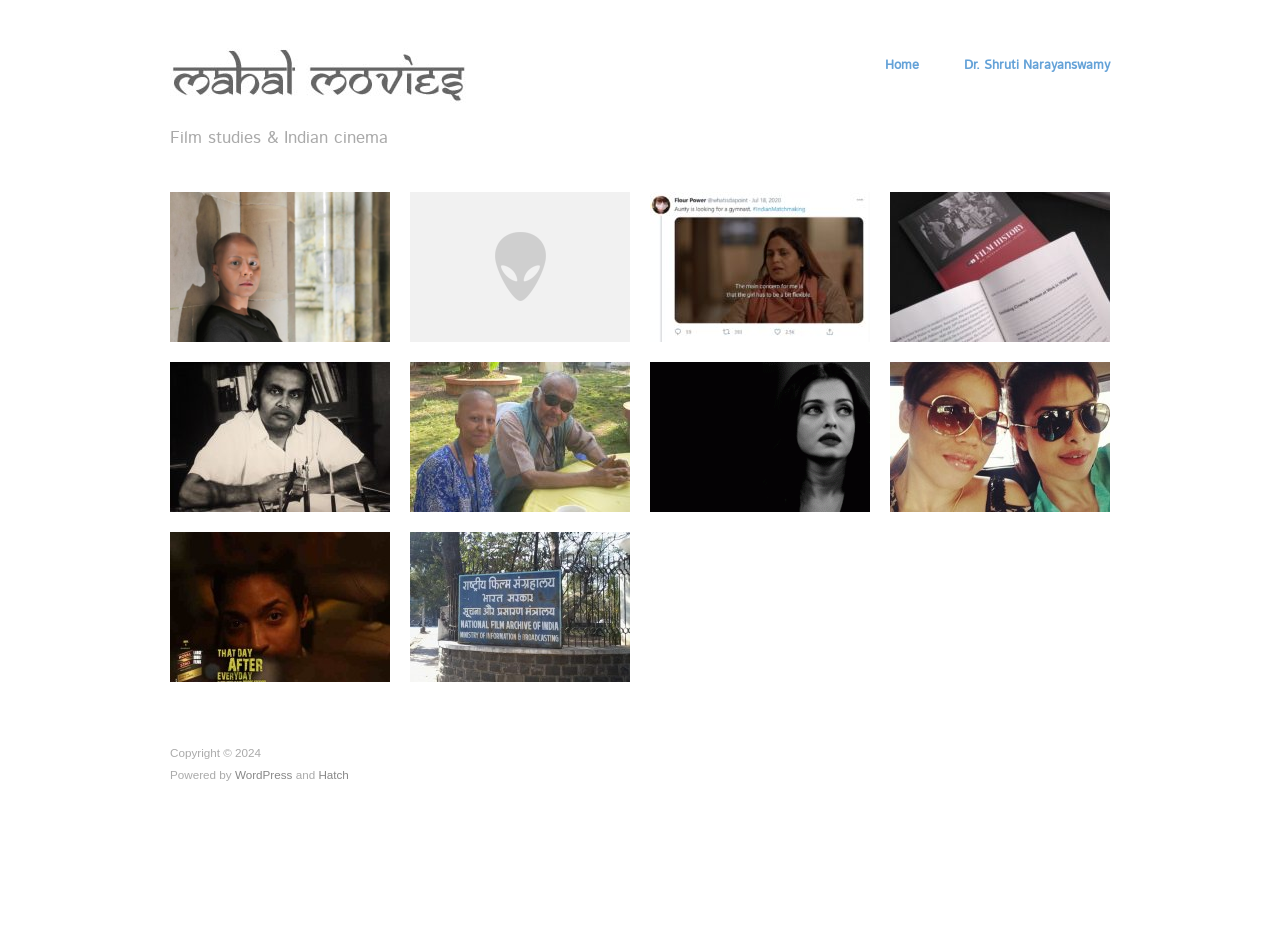Generate a comprehensive description of the webpage content.

This webpage appears to be a personal blog or website focused on film studies and Indian cinema. At the top, there is a heading that reads "Film studies & Indian cinema". Below this heading, there are two links, "Home" and "Dr. Shruti Narayanswamy", which are likely navigation links.

The main content of the webpage is a list of articles or blog posts, each with a heading, a link, and an accompanying image. The articles are arranged in a vertical column, with the most recent or prominent ones at the top. The headings of the articles are descriptive and attention-grabbing, with titles such as "I'm on the poster for diversity at one of the UK's top universities, so why can't my parents get a visa to my graduation?" and "5 Bollywood movies Zac Goldsmith can cheer himself up with".

Each article has a corresponding image, which is displayed to the left of the heading and link. The images are likely related to the content of the article, and may be screenshots, movie posters, or other relevant visuals.

At the bottom of the webpage, there is a copyright notice that reads "Copyright © 2024", along with a message that says "Powered by WordPress and Hatch". This suggests that the website is built using the WordPress content management system and the Hatch theme.

Overall, the webpage has a clean and organized layout, with a clear focus on film studies and Indian cinema. The use of headings, links, and images makes it easy to navigate and find relevant content.